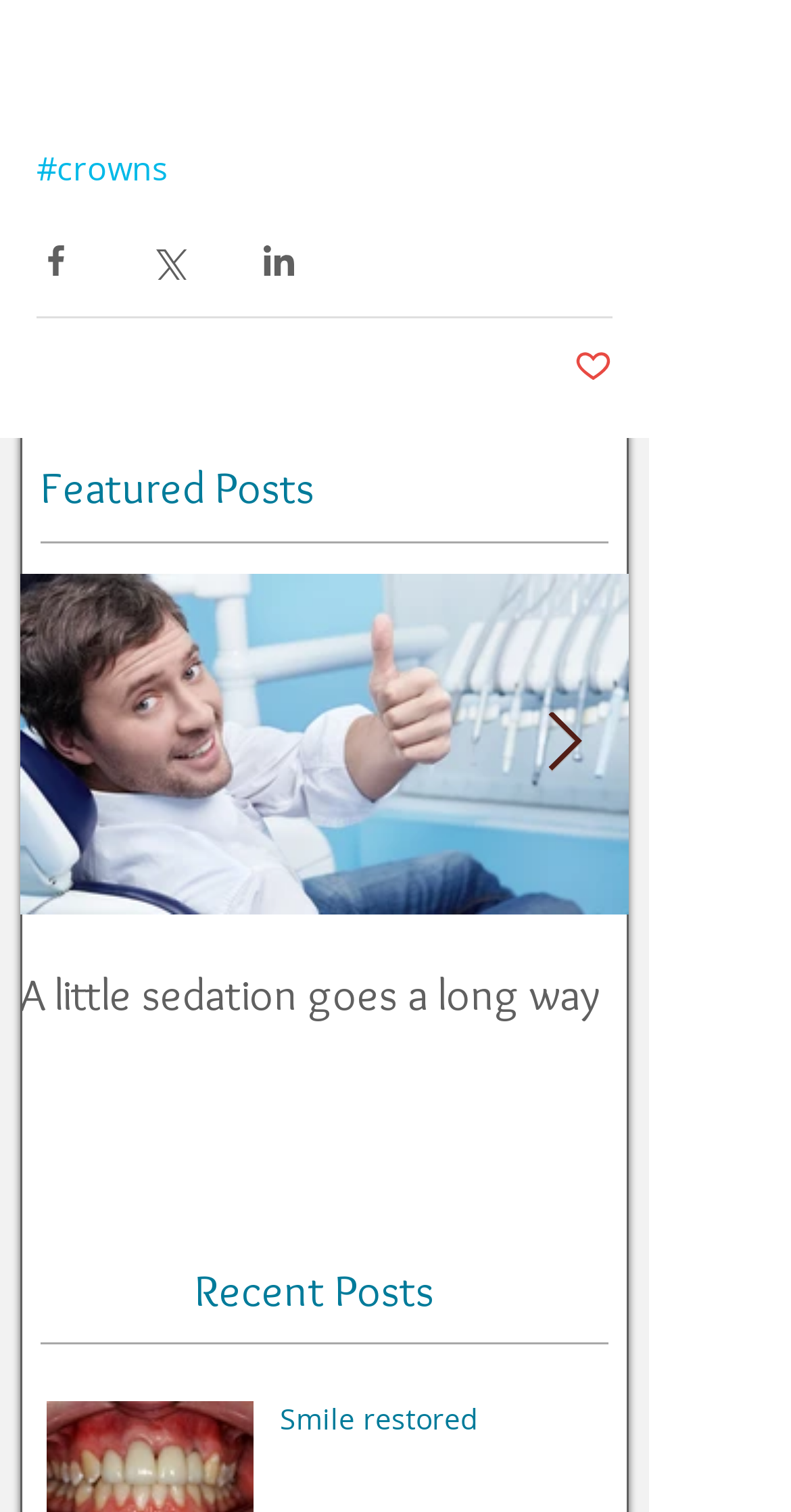Please predict the bounding box coordinates of the element's region where a click is necessary to complete the following instruction: "View post 'Smile restored'". The coordinates should be represented by four float numbers between 0 and 1, i.e., [left, top, right, bottom].

[0.354, 0.926, 0.764, 0.963]